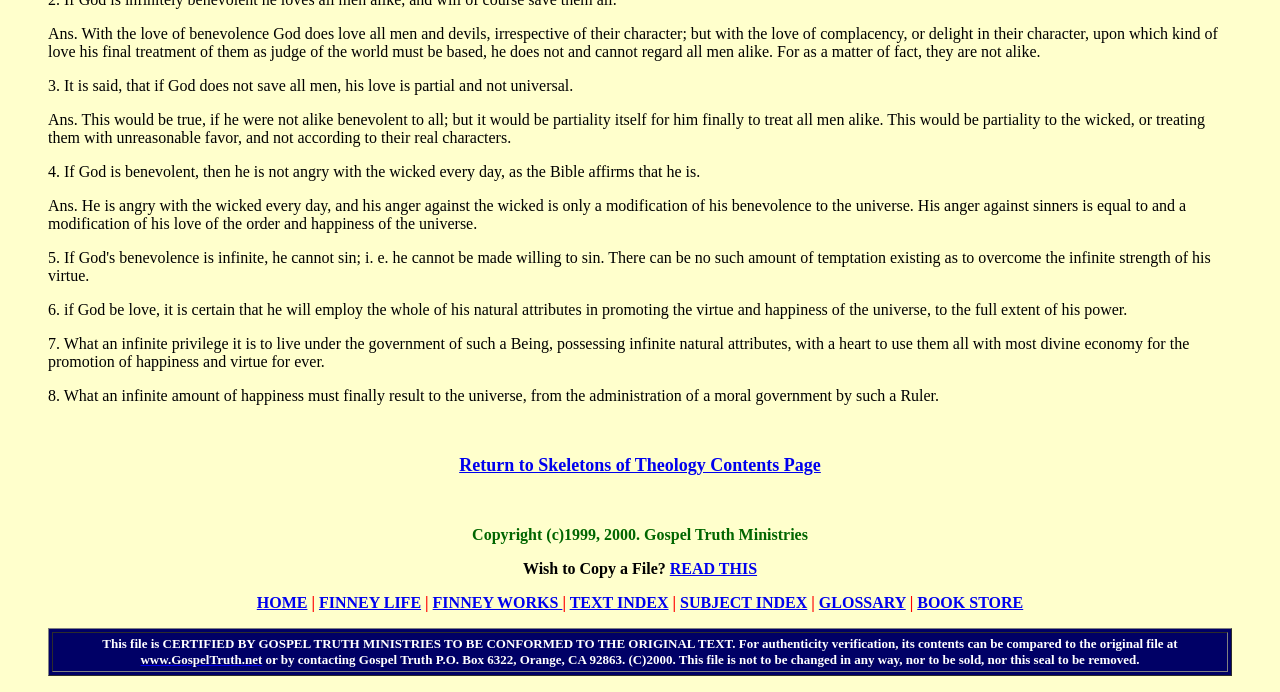What is the topic of discussion in this webpage?
From the image, respond using a single word or phrase.

God's love